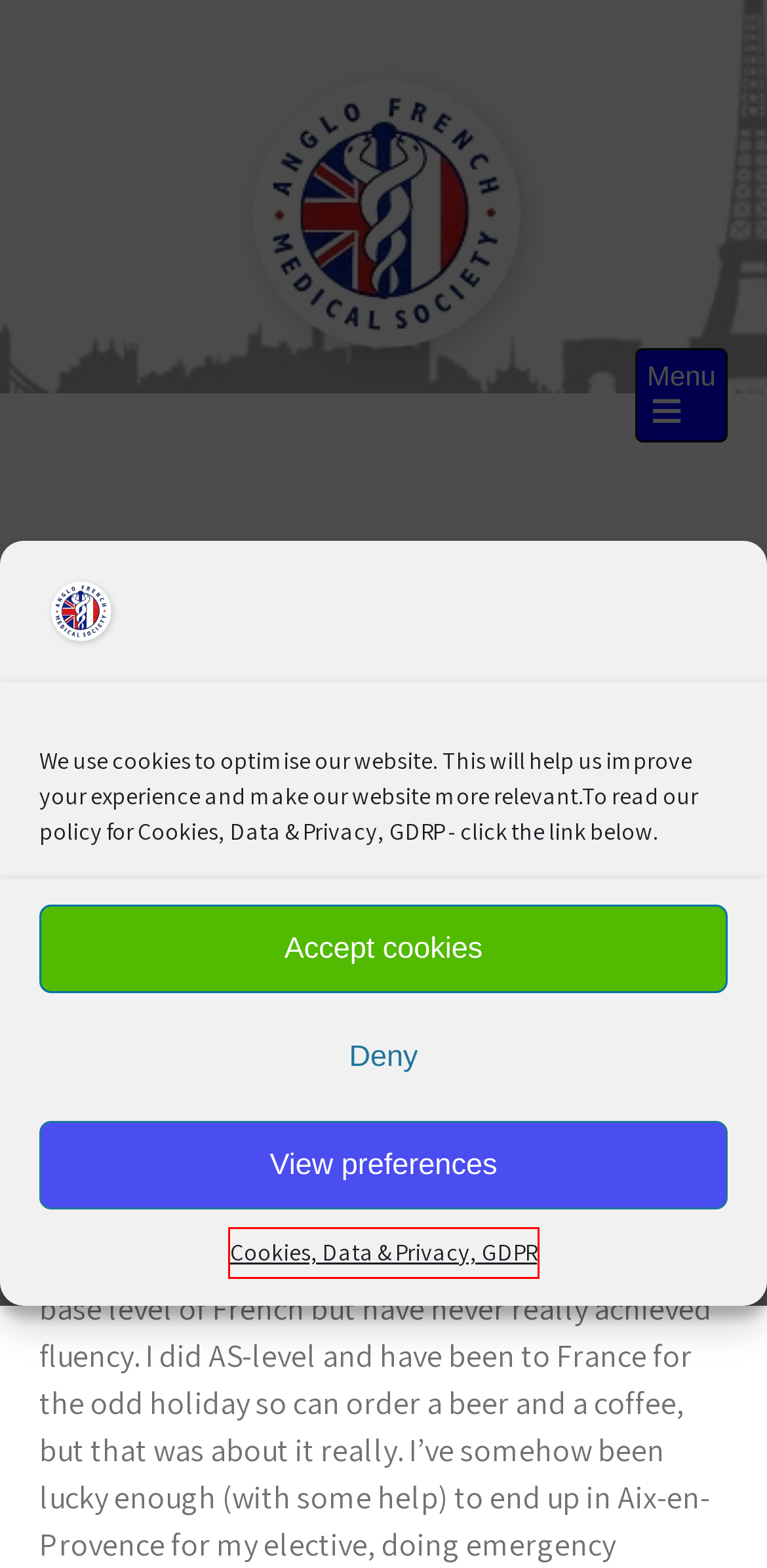Review the screenshot of a webpage which includes a red bounding box around an element. Select the description that best fits the new webpage once the element in the bounding box is clicked. Here are the candidates:
A. 25th Anniversary Medical French Course 21-23 avril 2017, Lille. | The Anglo French Medical Society
B. Newsletters | The Anglo French Medical Society
C. London 2012 Gallery | The Anglo French Medical Society
D. Junior Doctors | The Anglo French Medical Society
E. Cookies, Data & Privacy, GDPR | The Anglo French Medical Society
F. AFMS | The Website of the AngloFrench Medical Society
G. Medical French 2023 Gallery | The Anglo French Medical Society
H. Uncategorized | The Anglo French Medical Society

E